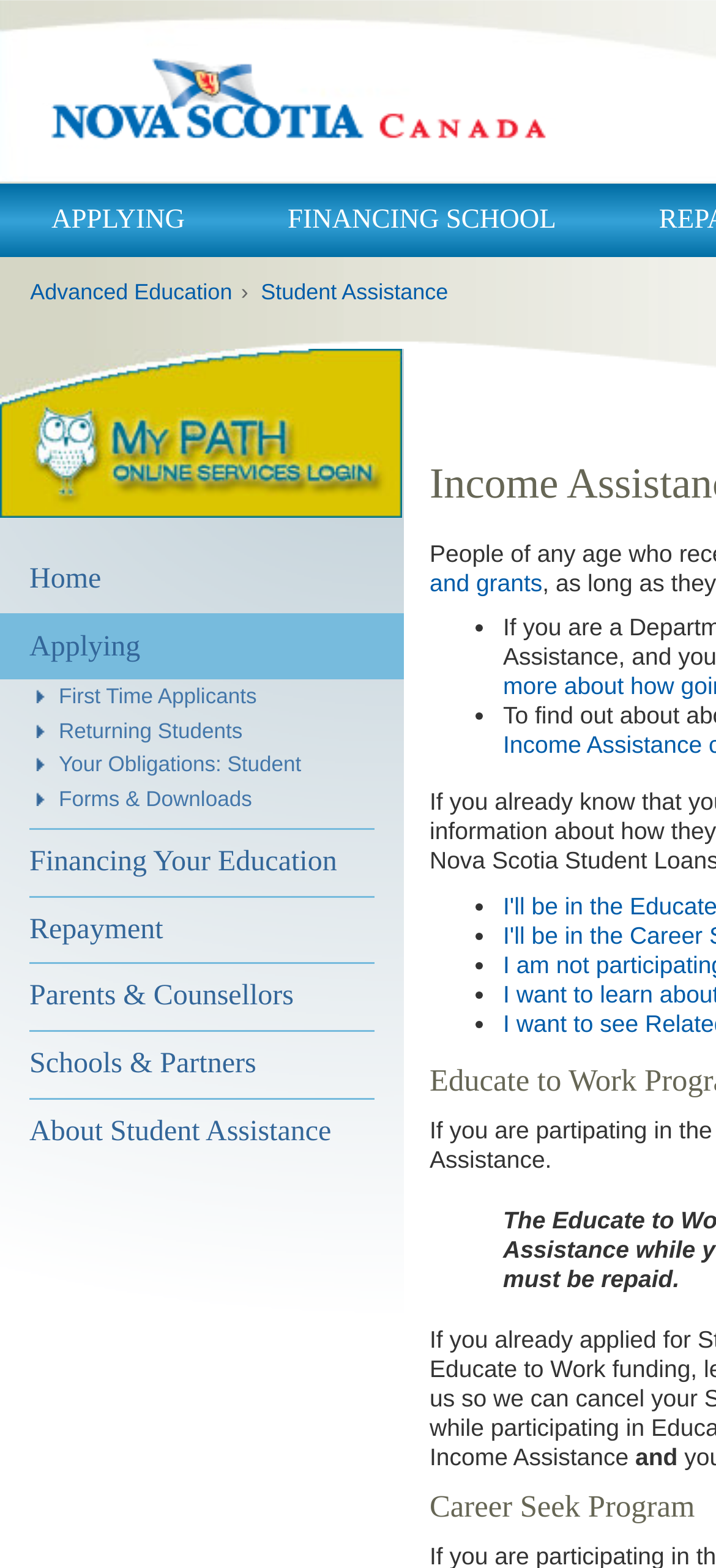Describe every aspect of the webpage in a detailed manner.

The webpage is about Student Assistance, with a prominent link to the Government of Nova Scotia, Canada at the top left corner. Below this, there are two main sections: a horizontal menu bar with links to "APPLYING", "FINANCING SCHOOL", and "Advanced Education", and a vertical menu on the left side with links to "Home", "Applying", "Financing Your Education", "Repayment", "Parents & Counsellors", "Schools & Partners", and "About Student Assistance".

The horizontal menu bar has a distinctive arrow symbol (›) between the "Advanced Education" and "Student Assistance" links. The "MyPath - Online Services Login Button" is located below the horizontal menu bar, accompanied by an image.

The vertical menu on the left side has a series of links, each with a heading and a list of sub-links. The "Applying" section has sub-links to "First Time Applicants", "Returning Students", "Your Obligations: Student", and "Forms & Downloads". The "Financing Your Education" section has no sub-links, but the other sections have similar lists of sub-links.

At the bottom of the page, there is a series of bullet points (•) with no accompanying text. The page also has a few isolated text elements, including the word "and" at the very bottom right corner.